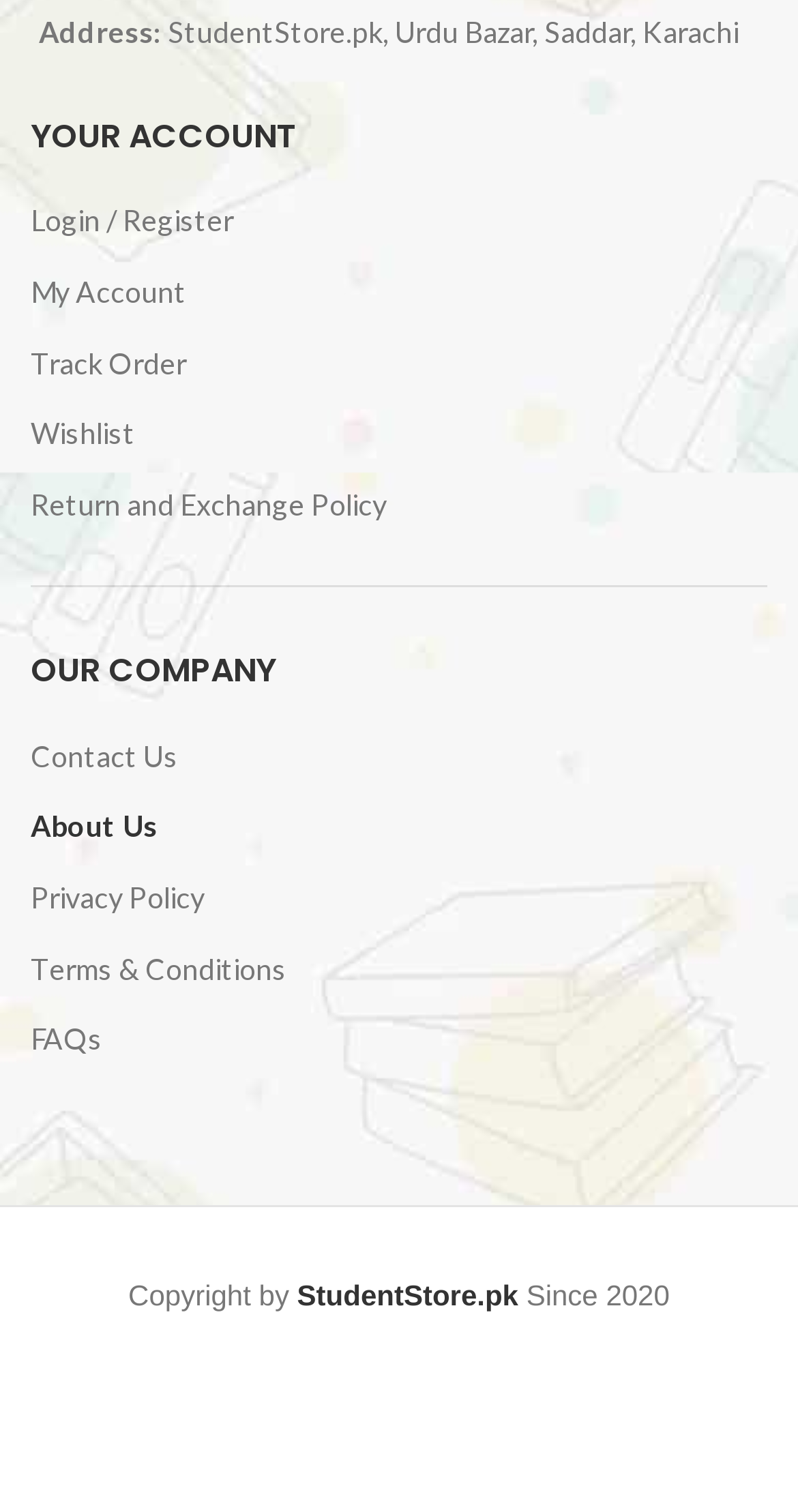What is the address of StudentStore.pk?
Using the image, answer in one word or phrase.

Urdu Bazar, Saddar, Karachi